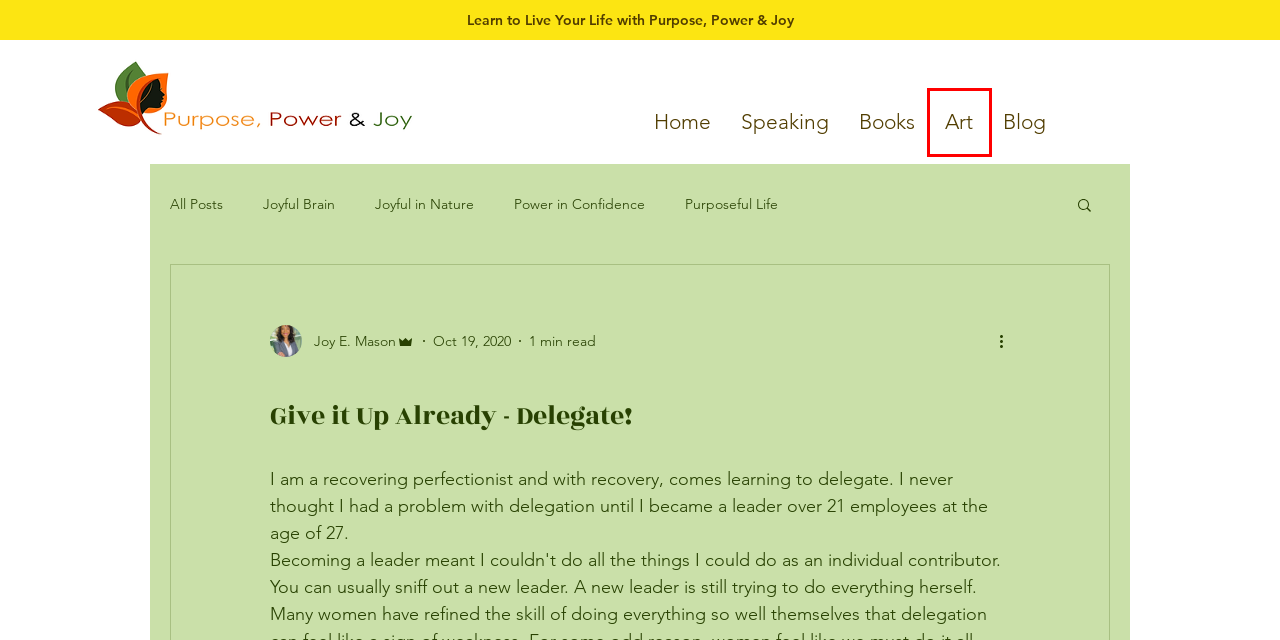Look at the screenshot of a webpage with a red bounding box and select the webpage description that best corresponds to the new page after clicking the element in the red box. Here are the options:
A. Joyful in Nature
B. Are You Fighting Acceptance?
C. Blog | Purposepowerandjoy
D. Joyful Brain
E. Art | Purposepowerandjoy
F. Women | PurposePowerandJoy | United States
G. Power in Confidence
H. Speaking | Purposepowerandjoy

E